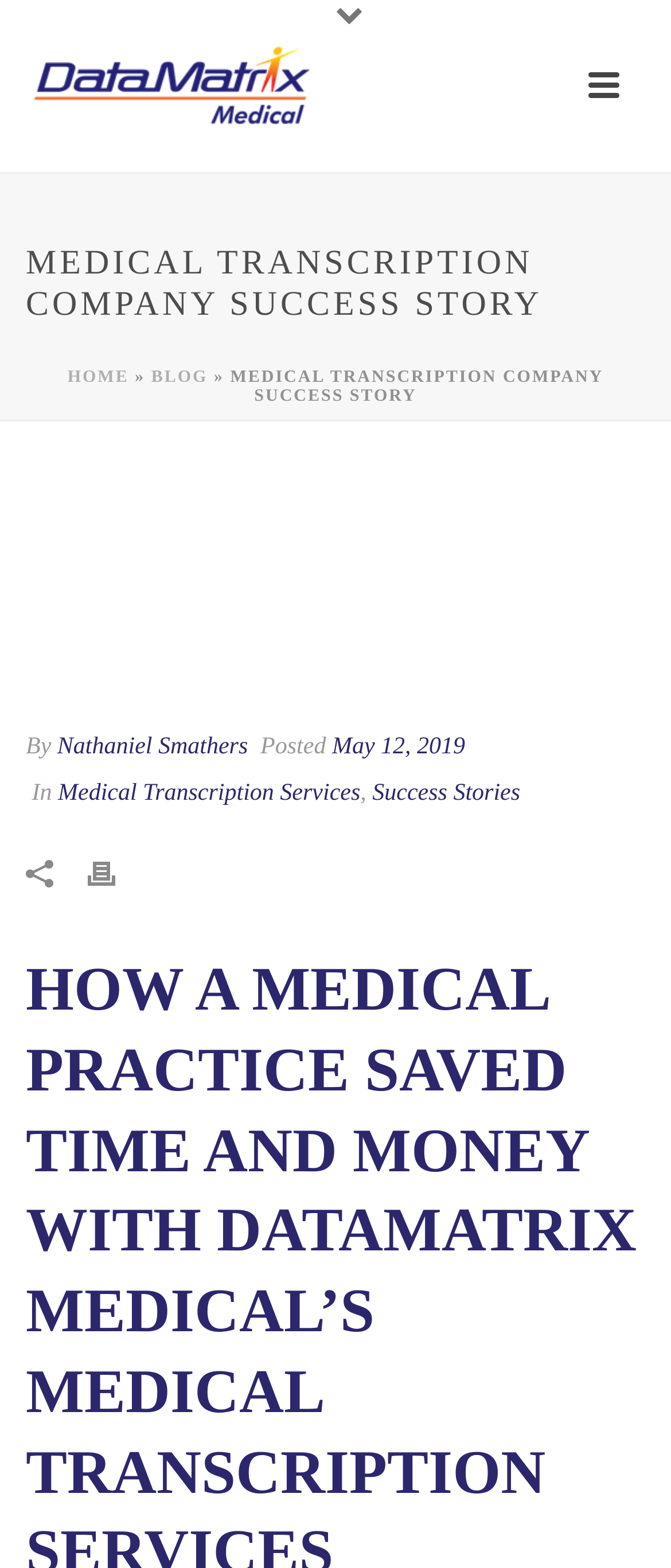Please specify the bounding box coordinates of the region to click in order to perform the following instruction: "Click the 'HOME' link".

[0.101, 0.235, 0.192, 0.247]